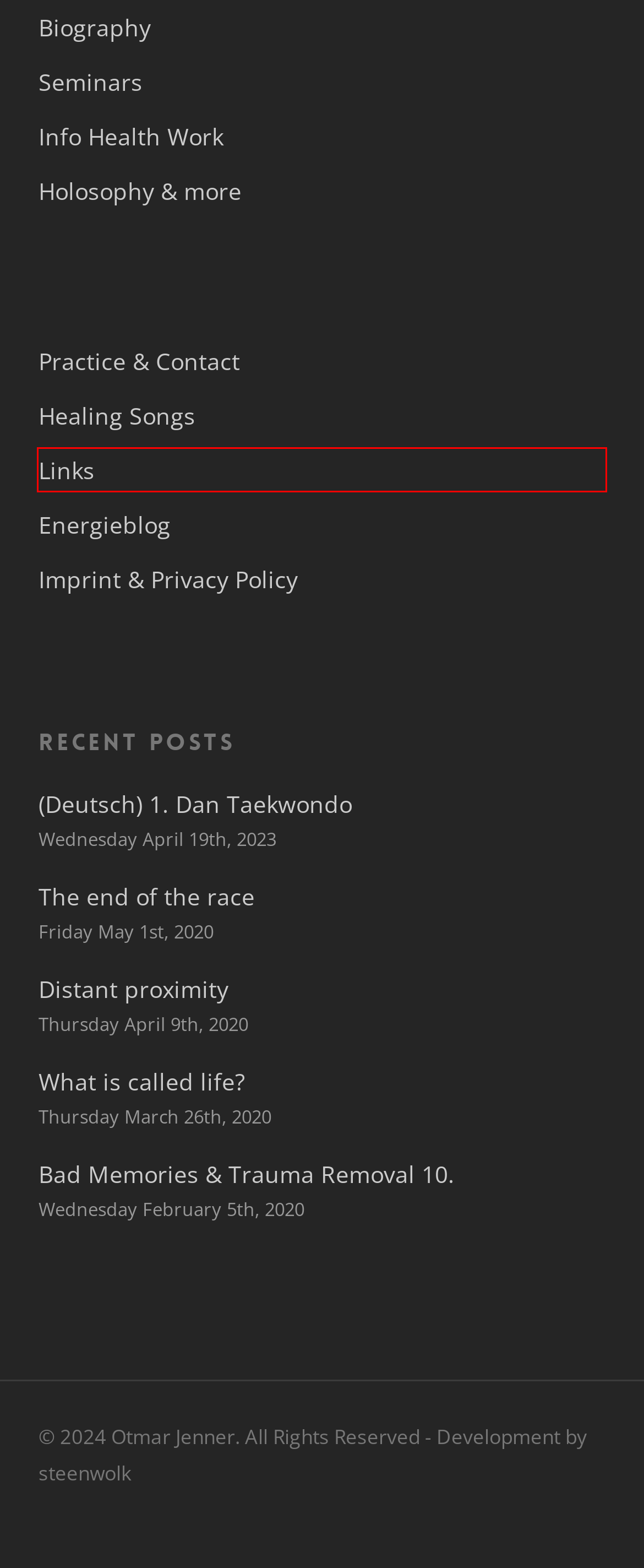You are given a screenshot of a webpage with a red rectangle bounding box around an element. Choose the best webpage description that matches the page after clicking the element in the bounding box. Here are the candidates:
A. Bad Memories & Trauma Removal 10. - Otmar Jenner
B. Distant proximity - Otmar Jenner
C. Trauma & Traumaablösung 7. - Otmar Jenner
D. (Deutsch) Links - Otmar Jenner - Spirituelle Genesungskunde
E. What is called life? - Otmar Jenner
F. The end of the race - Otmar Jenner
G. (Deutsch) Healing Songs - Otmar Jenner - heilsame Klänge & Musik
H. Home - Otmar Jenner - Spirituelle Medizin, Genesungskunde, Holosophy

D